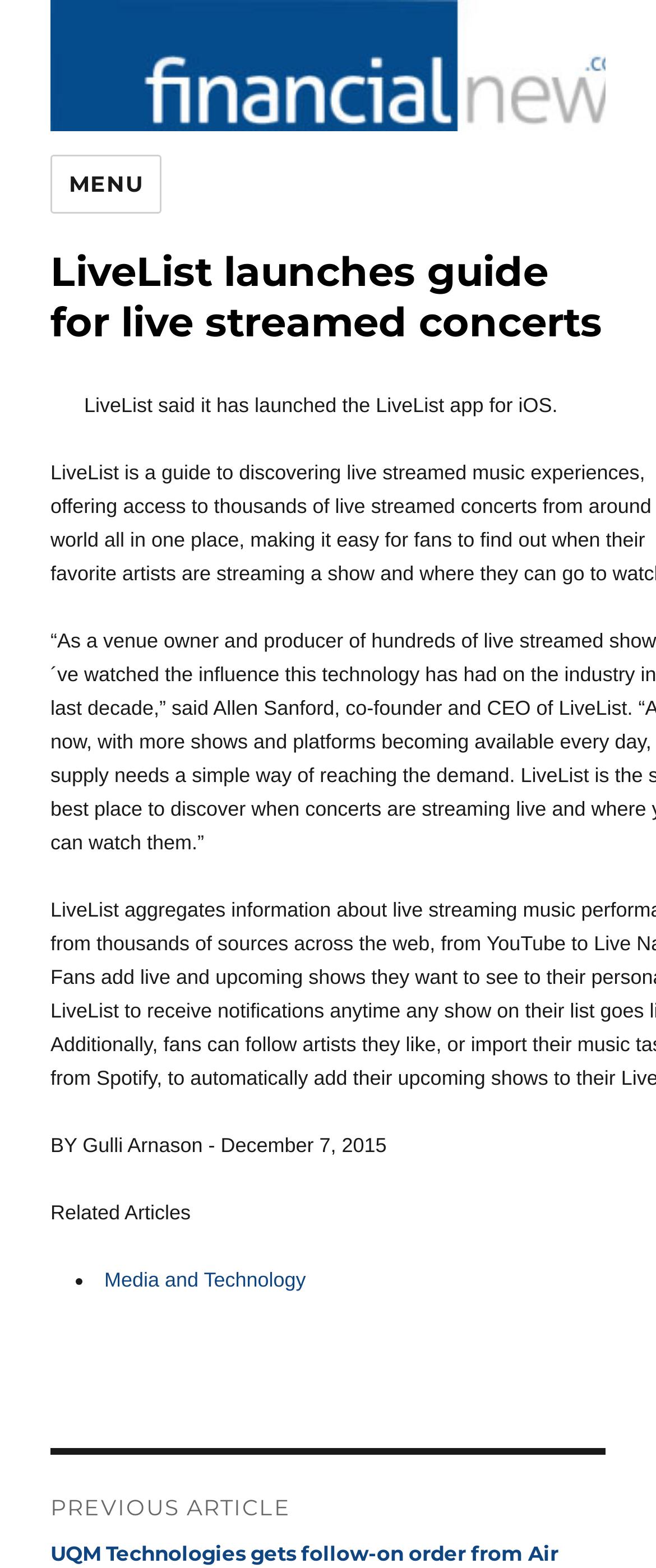Predict the bounding box of the UI element based on this description: "Media and Technology".

[0.159, 0.808, 0.466, 0.823]